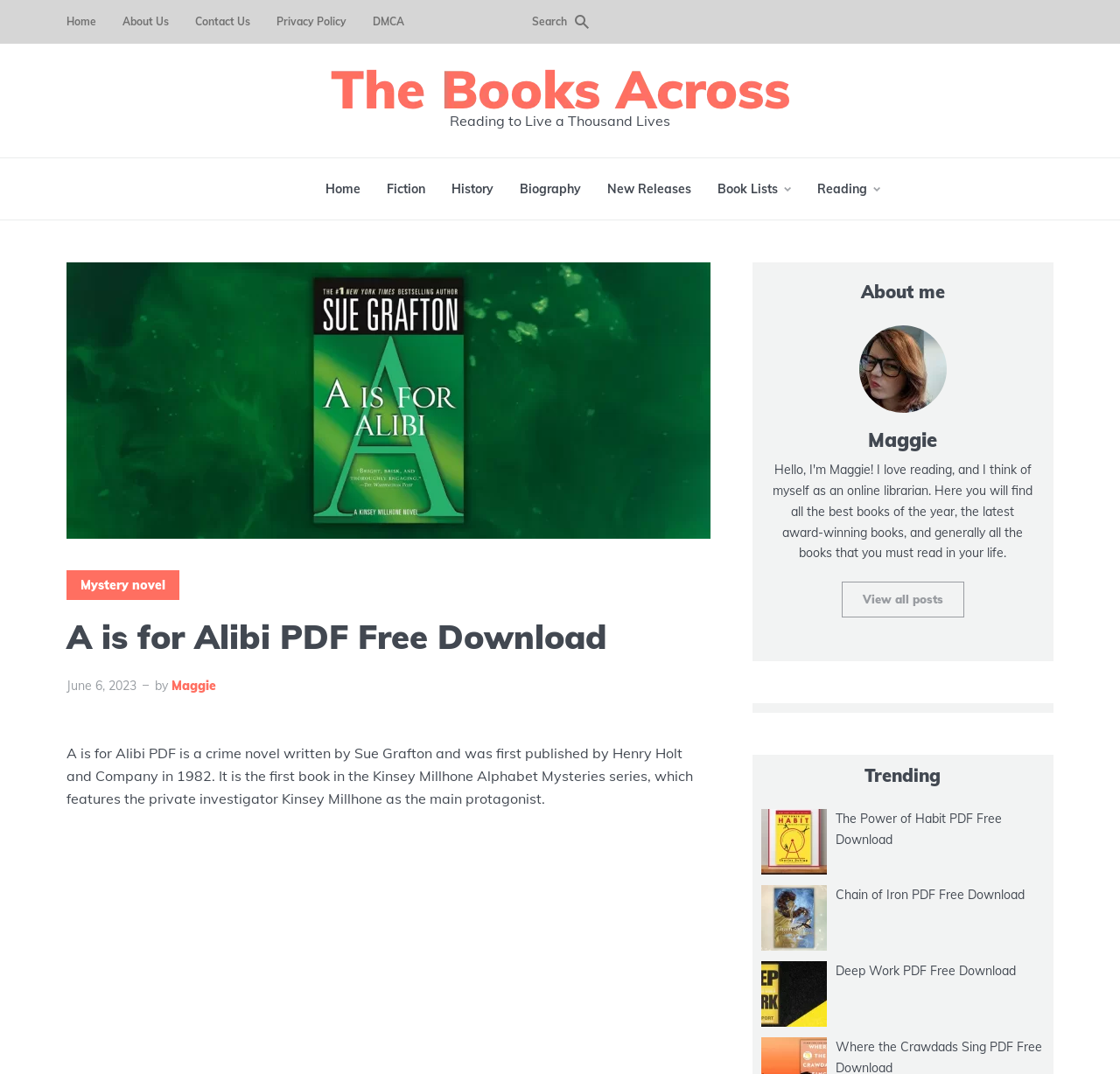Identify the bounding box coordinates of the clickable region to carry out the given instruction: "Follow ASBX on Instagram".

None